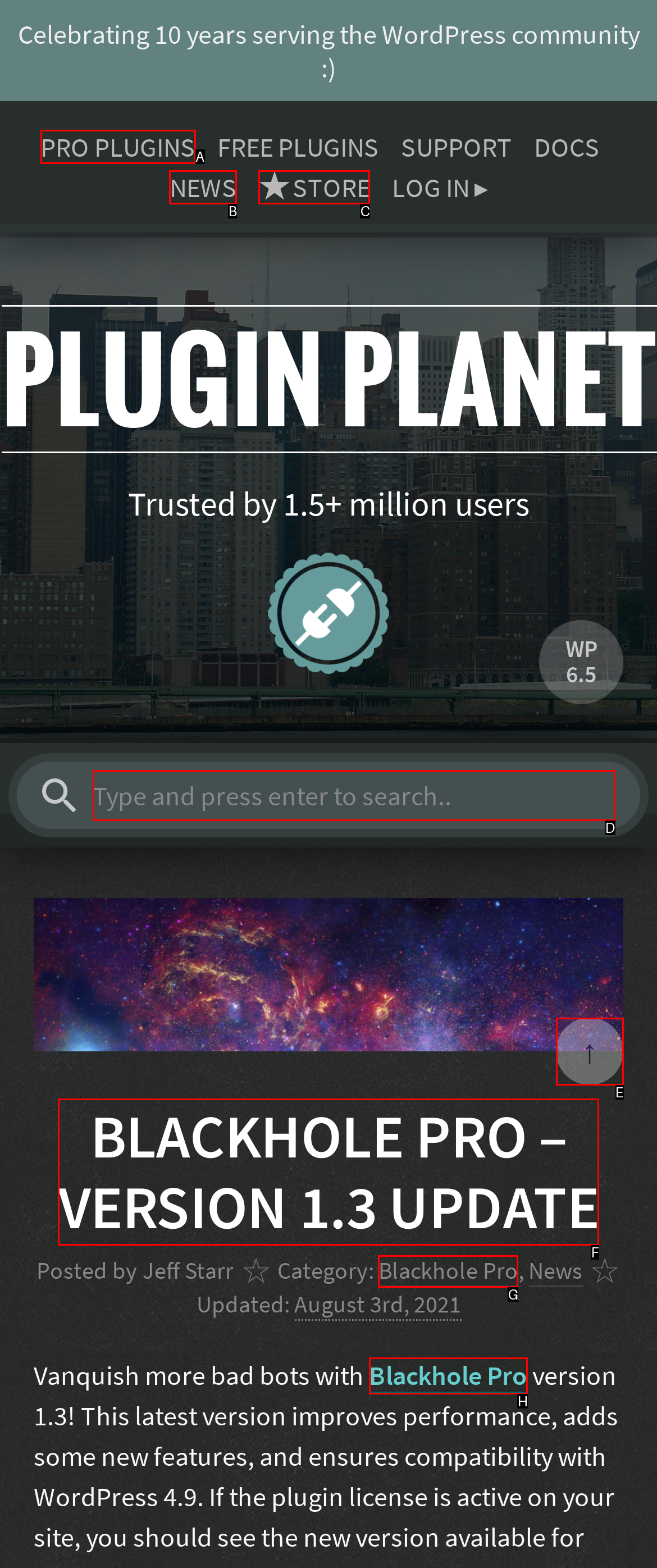Tell me which one HTML element I should click to complete this task: Learn more about Blackhole Pro Answer with the option's letter from the given choices directly.

H